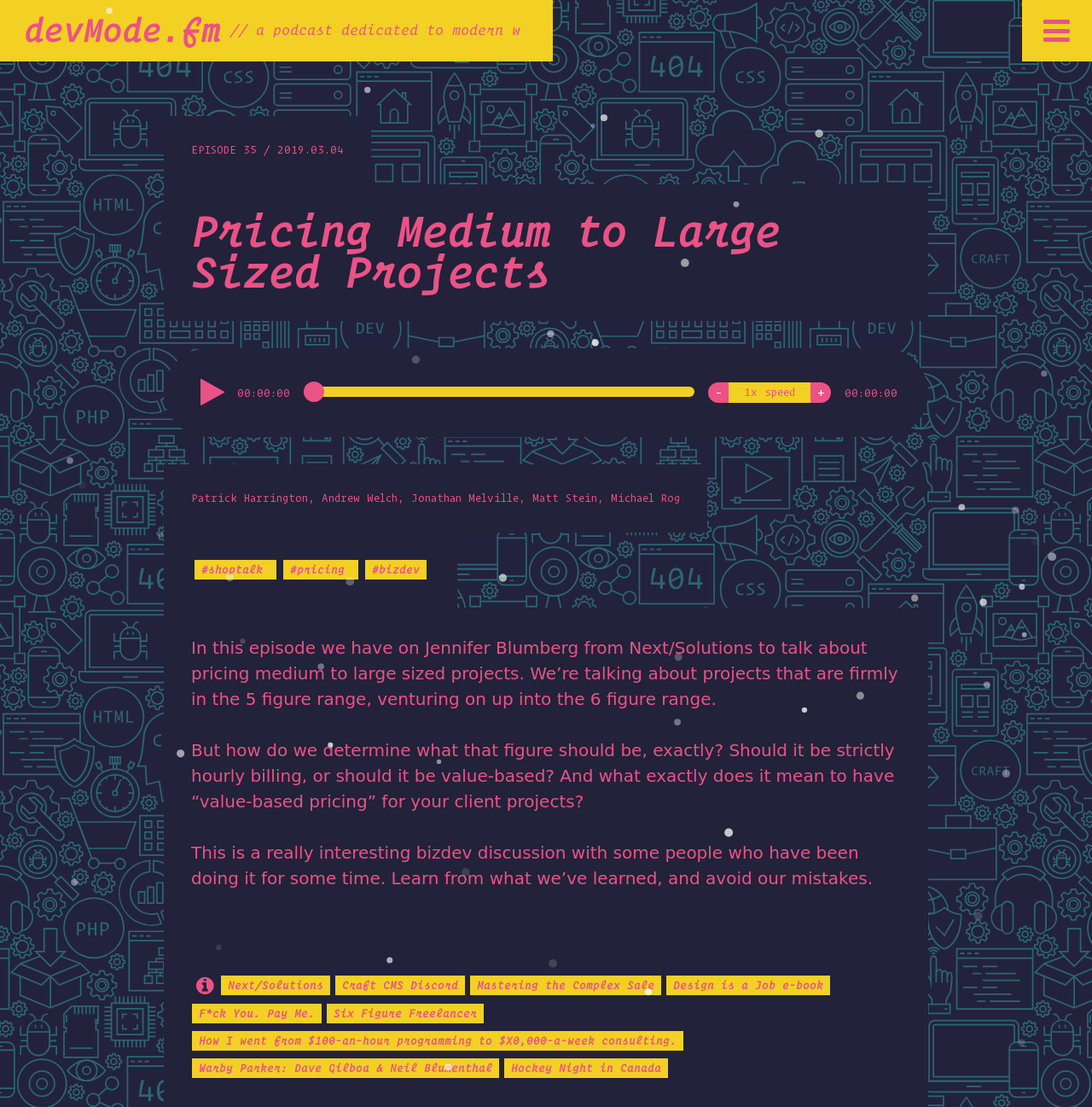Please answer the following question using a single word or phrase: 
Who is the guest in this episode?

Jennifer Blumberg